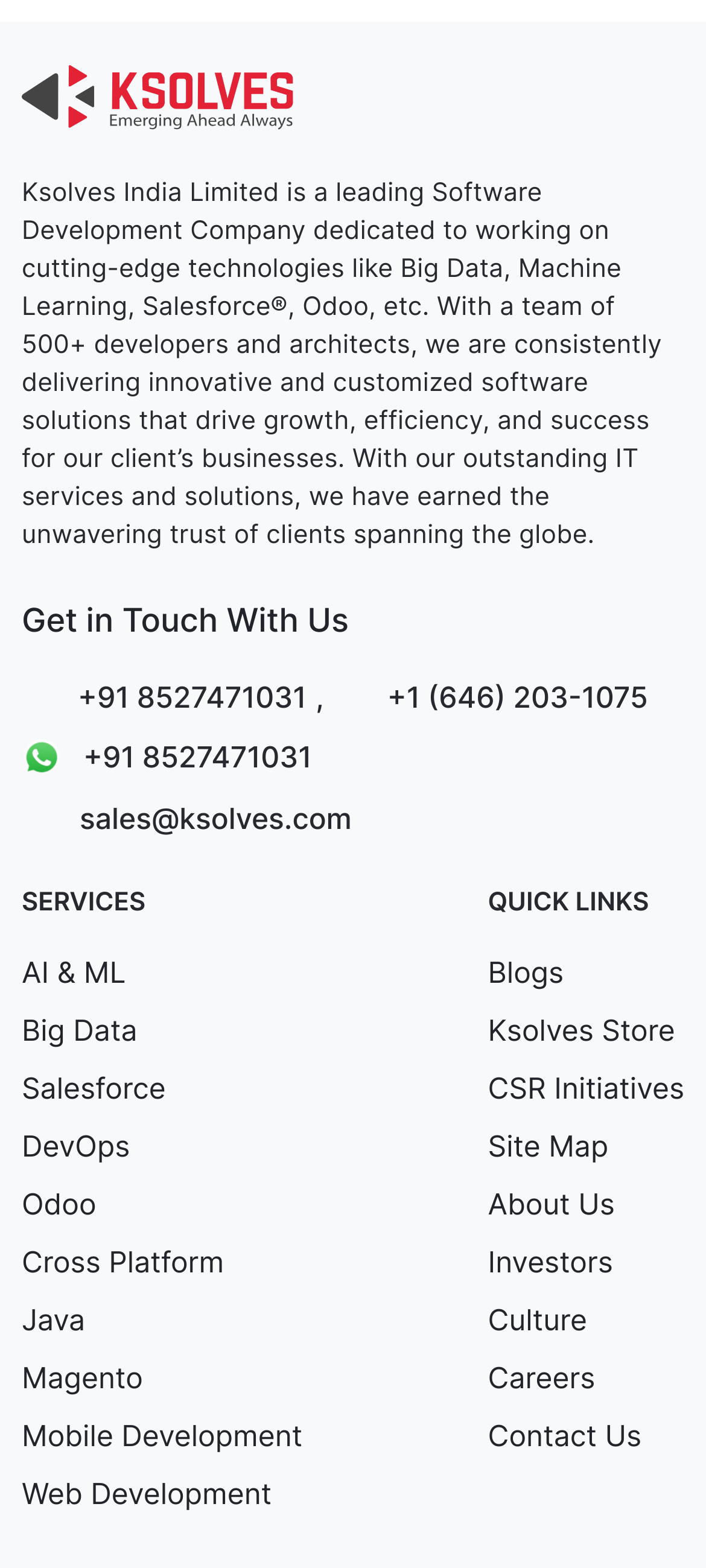Provide the bounding box coordinates for the area that should be clicked to complete the instruction: "Click the phone number +91 8527471031".

[0.11, 0.431, 0.434, 0.458]